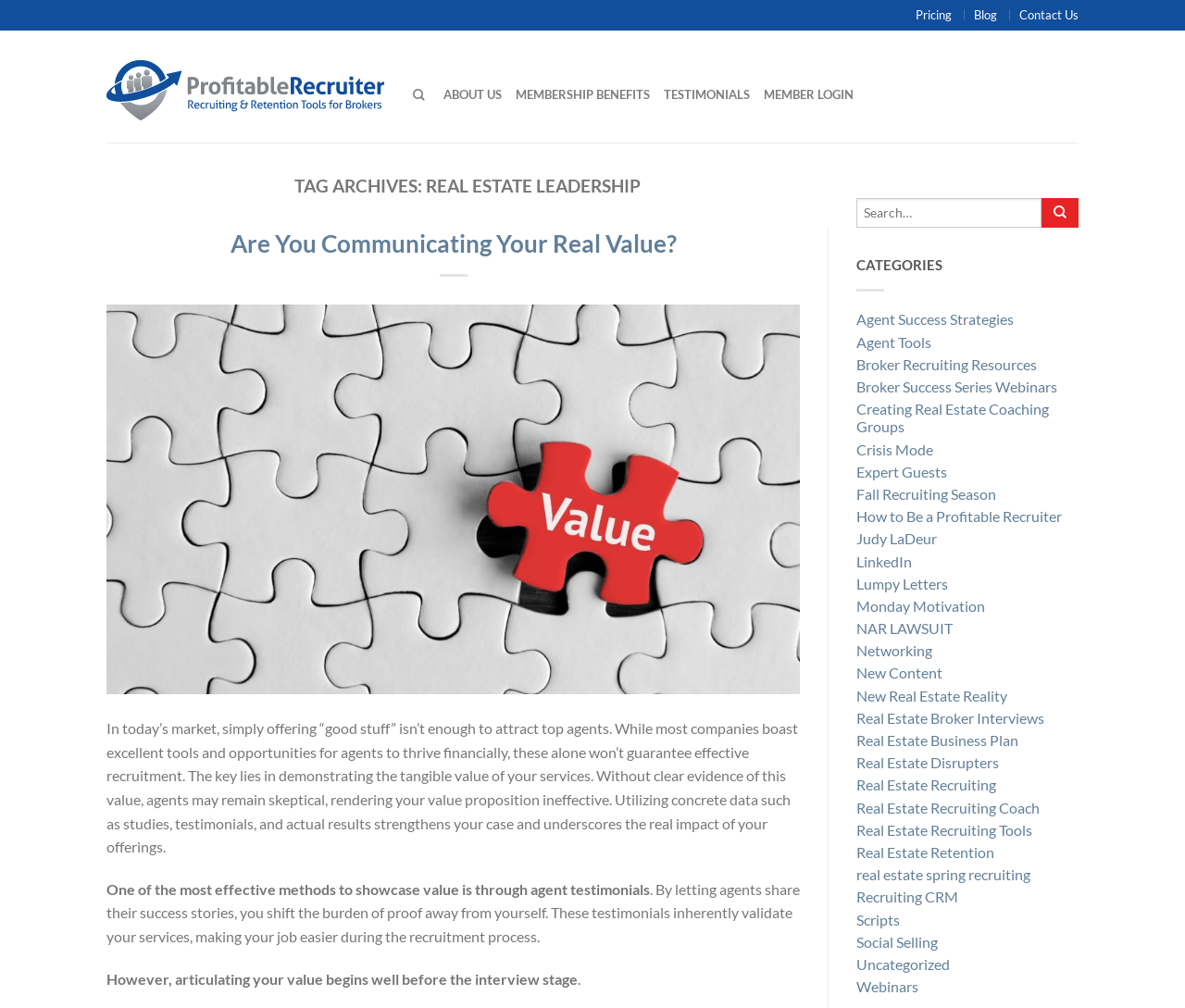Using the provided element description: "Creating Real Estate Coaching Groups", identify the bounding box coordinates. The coordinates should be four floats between 0 and 1 in the order [left, top, right, bottom].

[0.723, 0.397, 0.91, 0.437]